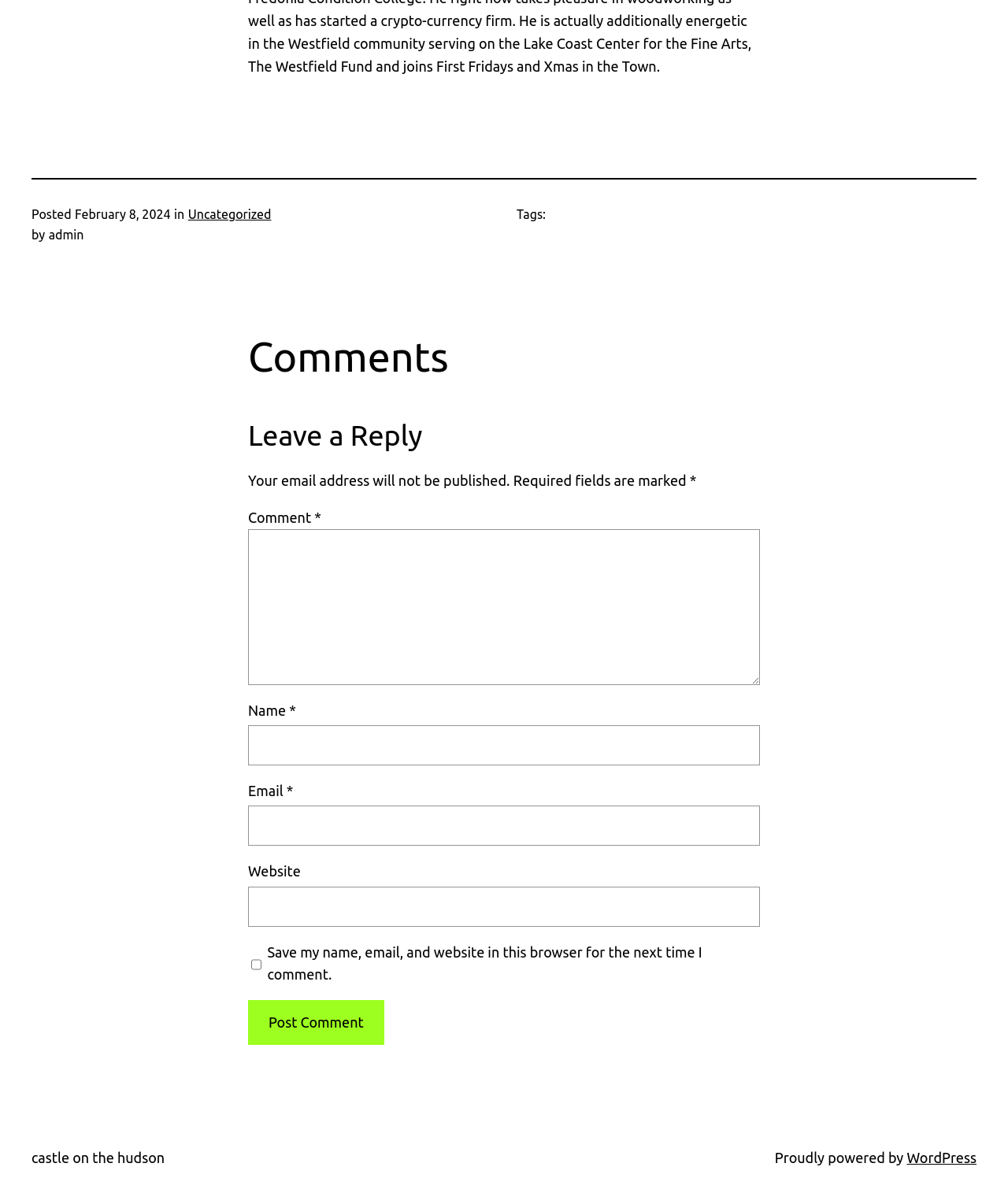Respond to the following question with a brief word or phrase:
What is the category of the post?

Uncategorized